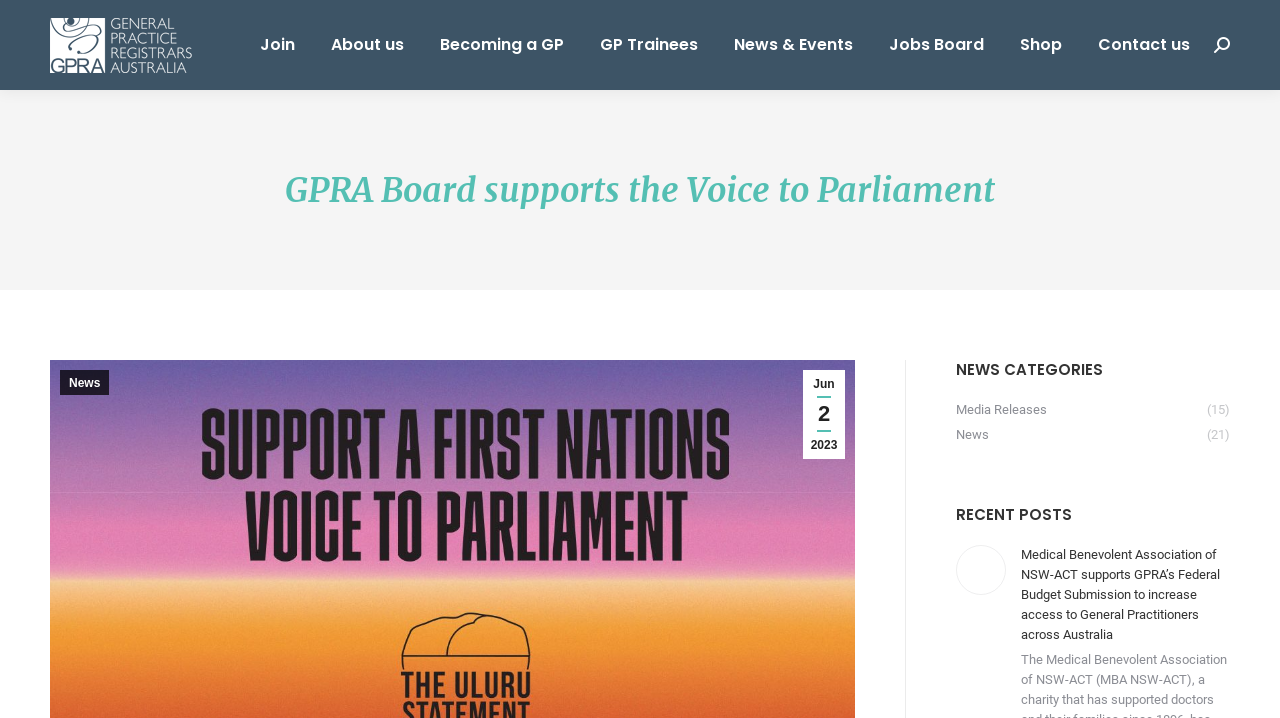Pinpoint the bounding box coordinates for the area that should be clicked to perform the following instruction: "go to General Practice Registrars Australia homepage".

[0.039, 0.017, 0.155, 0.108]